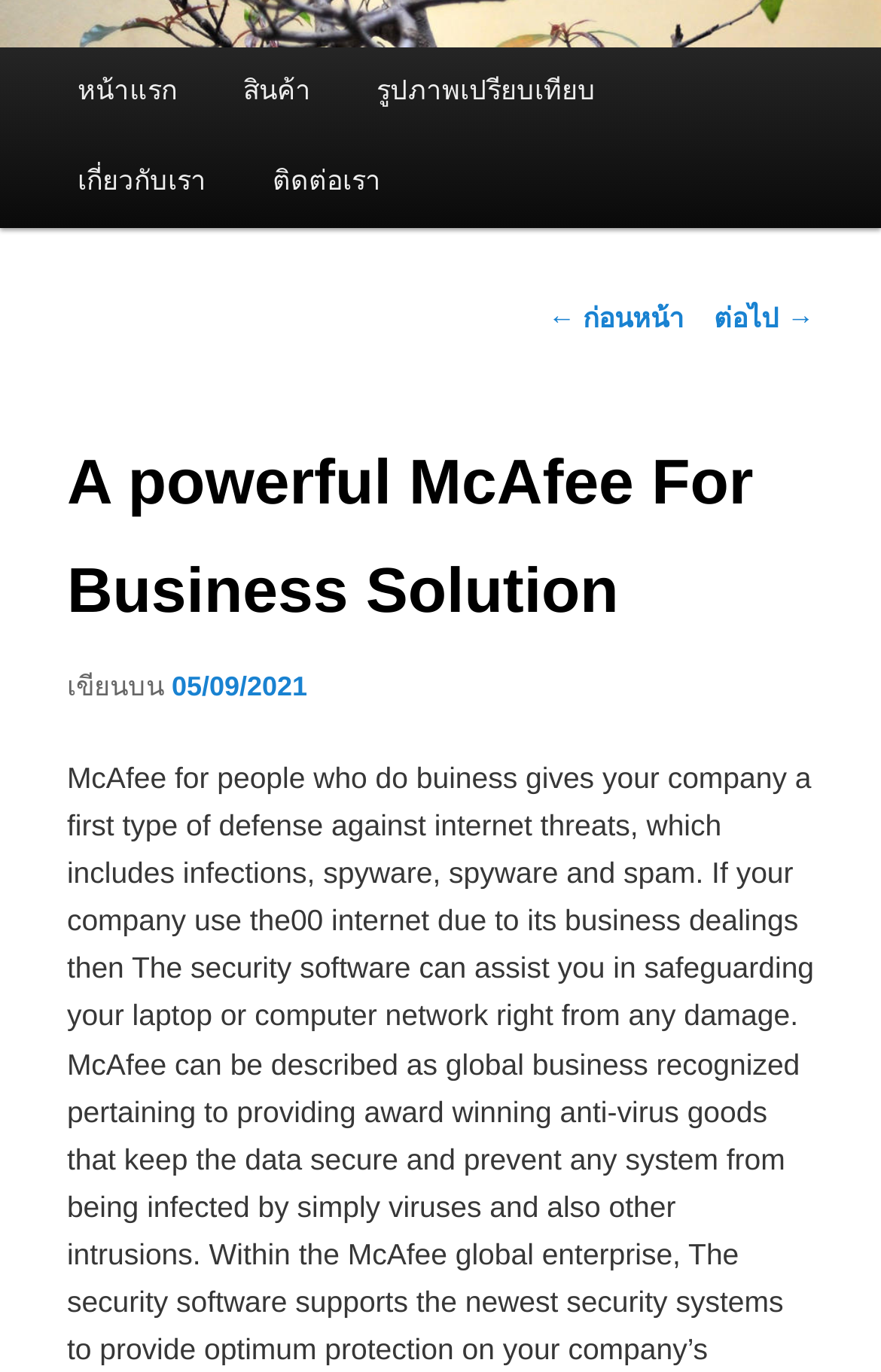Bounding box coordinates should be provided in the format (top-left x, top-left y, bottom-right x, bottom-right y) with all values between 0 and 1. Identify the bounding box for this UI element: ติดต่อเรา

[0.272, 0.1, 0.469, 0.166]